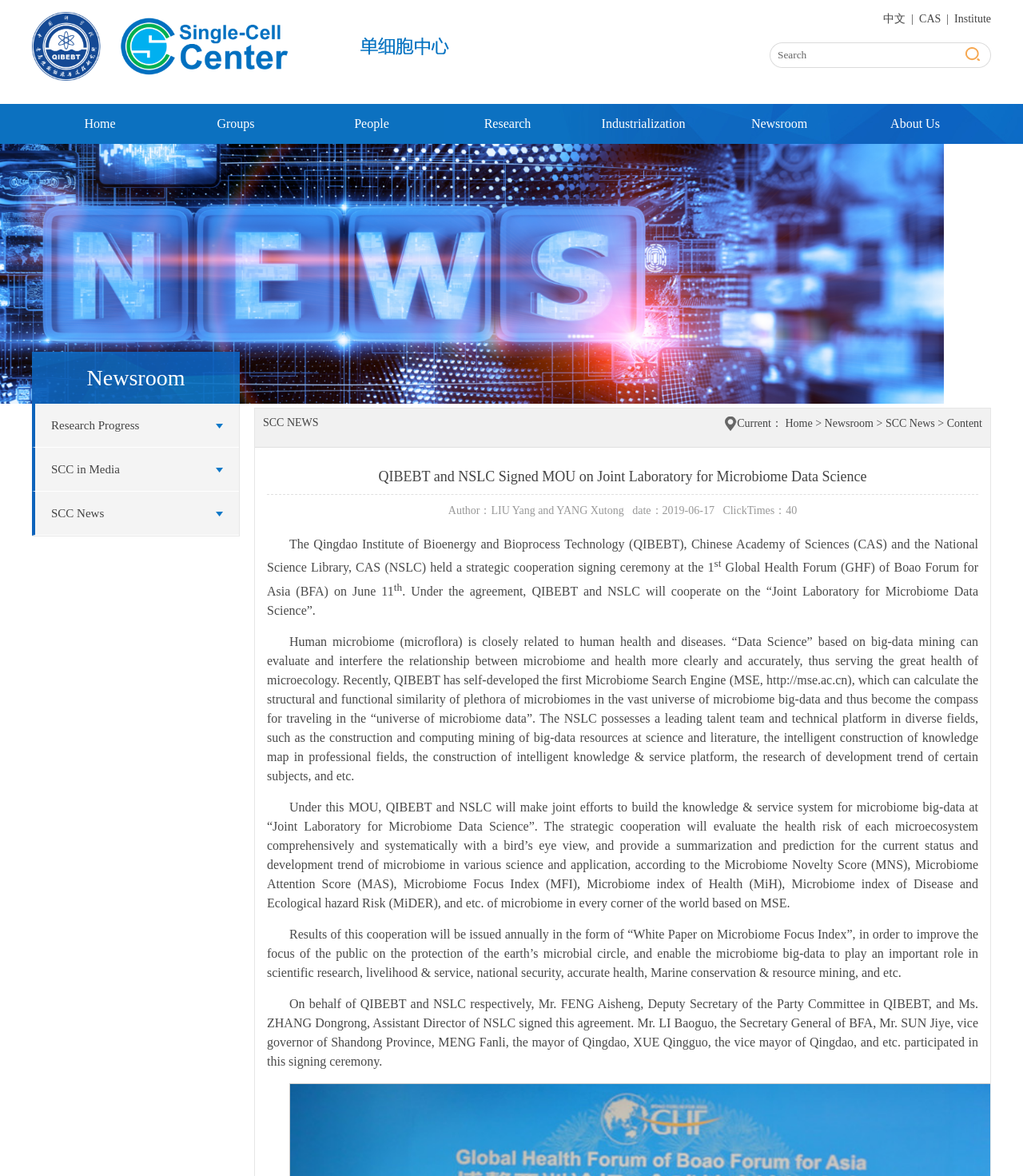What is the name of the institute that signed an MOU with NSLC?
Give a thorough and detailed response to the question.

Based on the webpage content, I found that the Qingdao Institute of Bioenergy and Bioprocess Technology (QIBEBT) signed a strategic cooperation agreement with the National Science Library, CAS (NSLC).